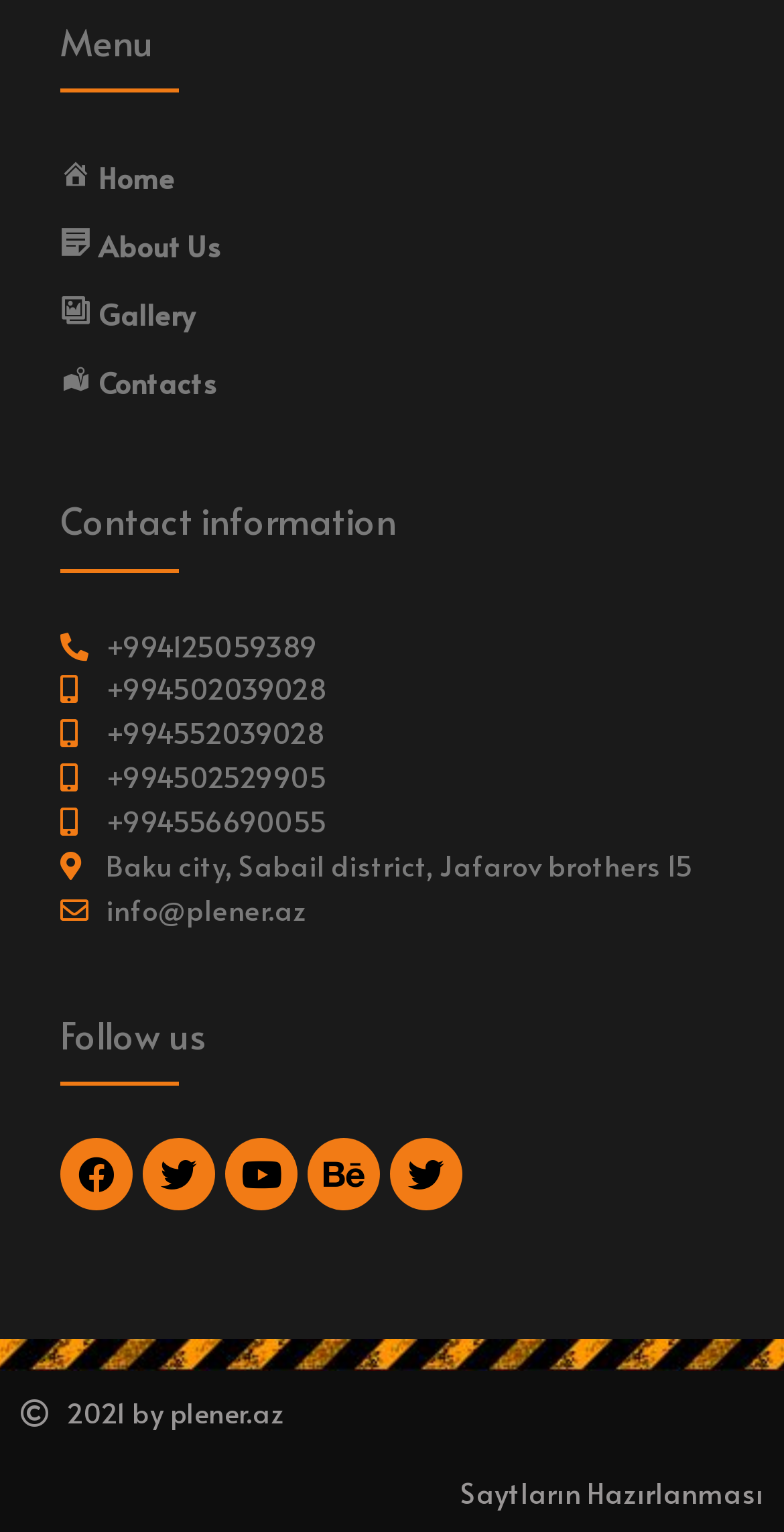Kindly provide the bounding box coordinates of the section you need to click on to fulfill the given instruction: "Explore the 'Entrepreneurship' category".

None